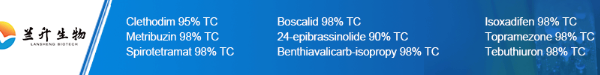What is the purity percentage of Clethodim?
Answer the question with a single word or phrase by looking at the picture.

95% TC